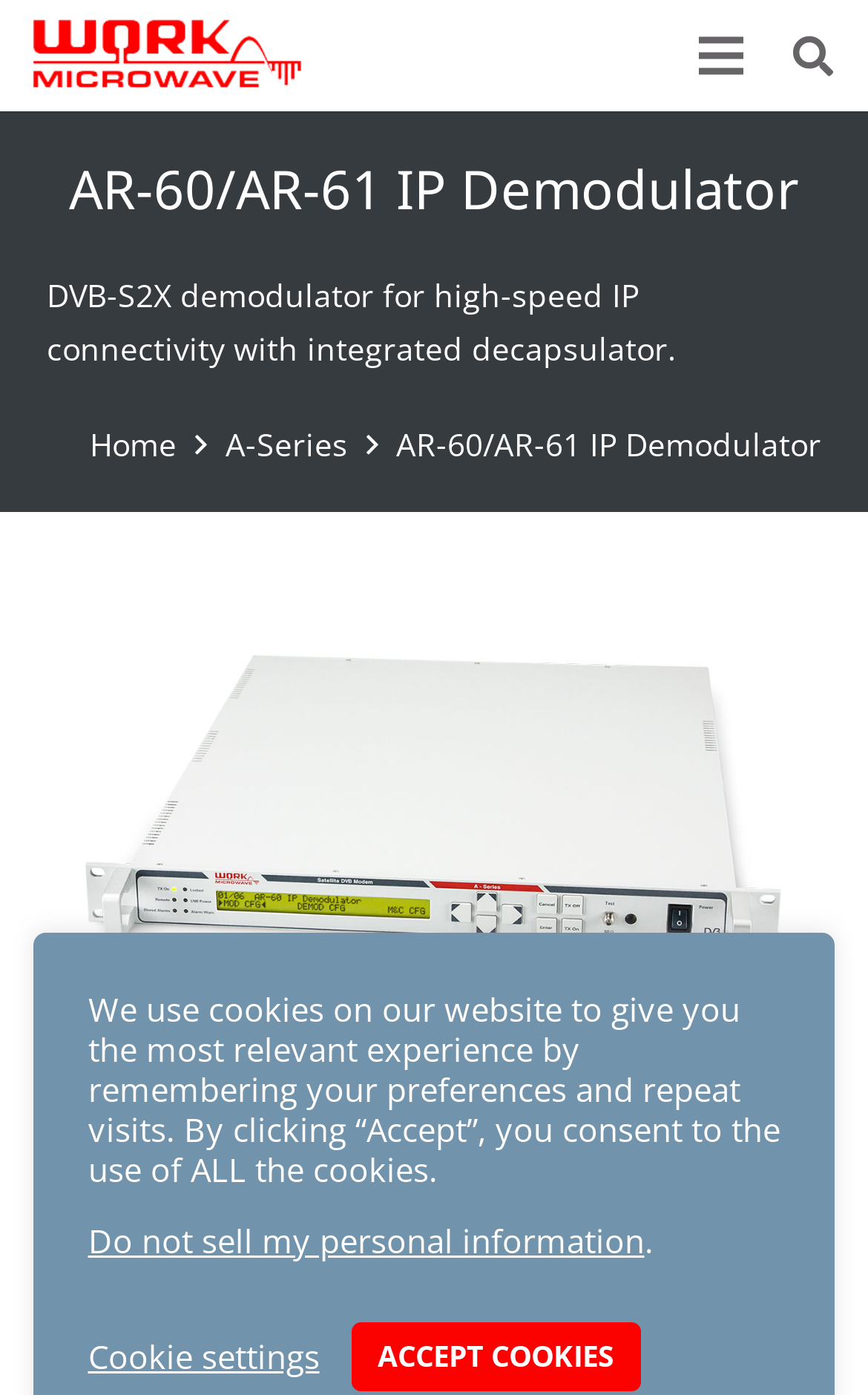Construct a comprehensive description capturing every detail on the webpage.

The webpage is about the AR-60/AR-61 IP Demodulator from WORK Microwave. At the top left corner, there is a WORK Microwave logo, and to its right, there is a menu link. On the top right corner, there is a search button. 

Below the top navigation bar, there is a heading that reads "AR-60/AR-61 IP Demodulator". Underneath this heading, there is a brief description of the product, stating that it is a DVB-S2X demodulator for high-speed IP connectivity with integrated decapsulator. 

To the right of the description, there are three links: "Home", "A-Series", and "AR-60/AR-61 IP Demodulator". Below these links, there is a large image of the AR-60 IP Demodulator, which takes up most of the width of the page. 

Further down the page, there are two headings: "AR-60/AR-61 IP Demodulator" and "AR-60 Satellite Demodulator". 

At the bottom of the page, there is a cookie notification message that informs users about the use of cookies on the website. Below this message, there are two buttons: "Cookie settings" and "ACCEPT COOKIES". Additionally, there is a link that reads "Do not sell my personal information".